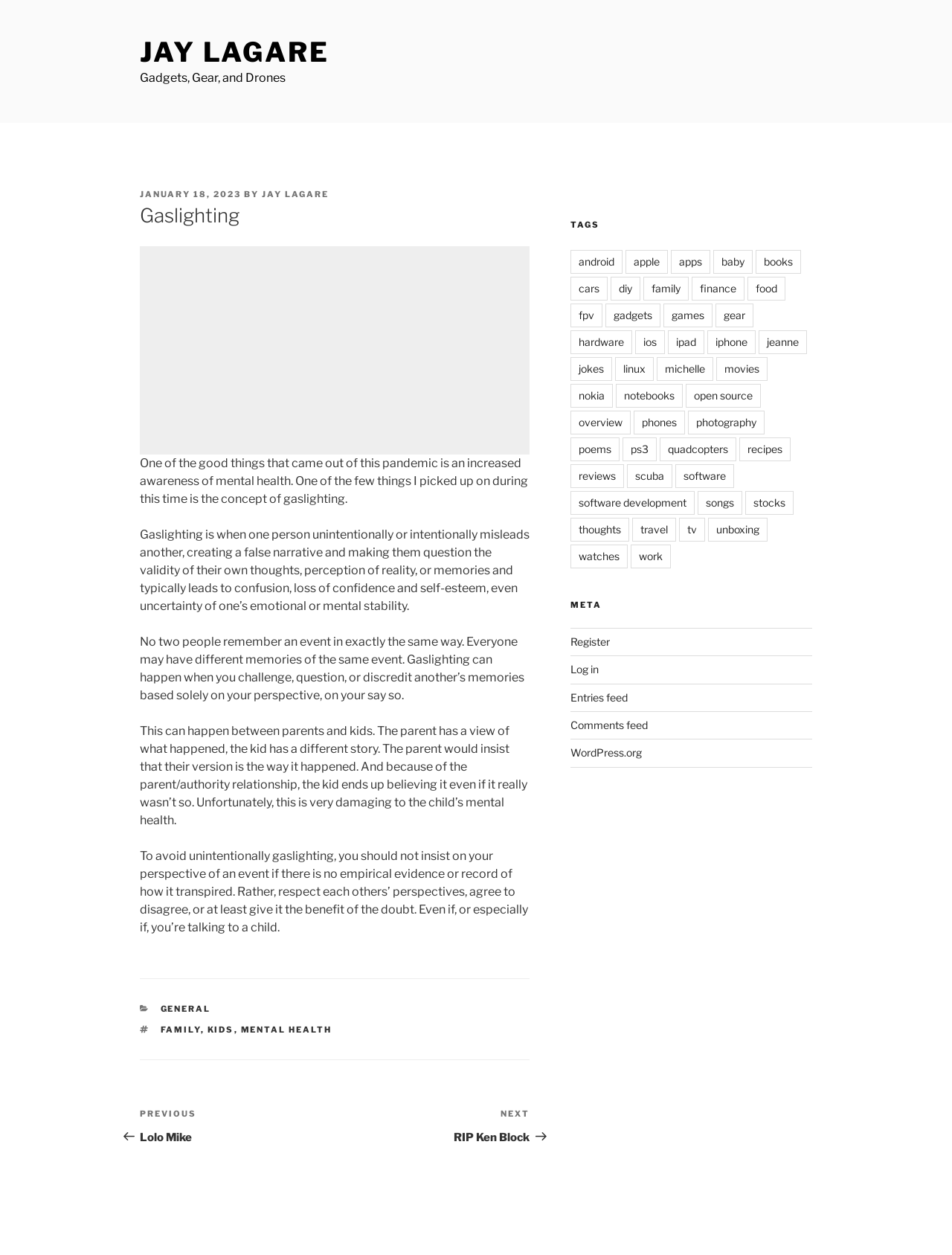Determine the bounding box coordinates for the HTML element described here: "overview".

[0.599, 0.327, 0.662, 0.346]